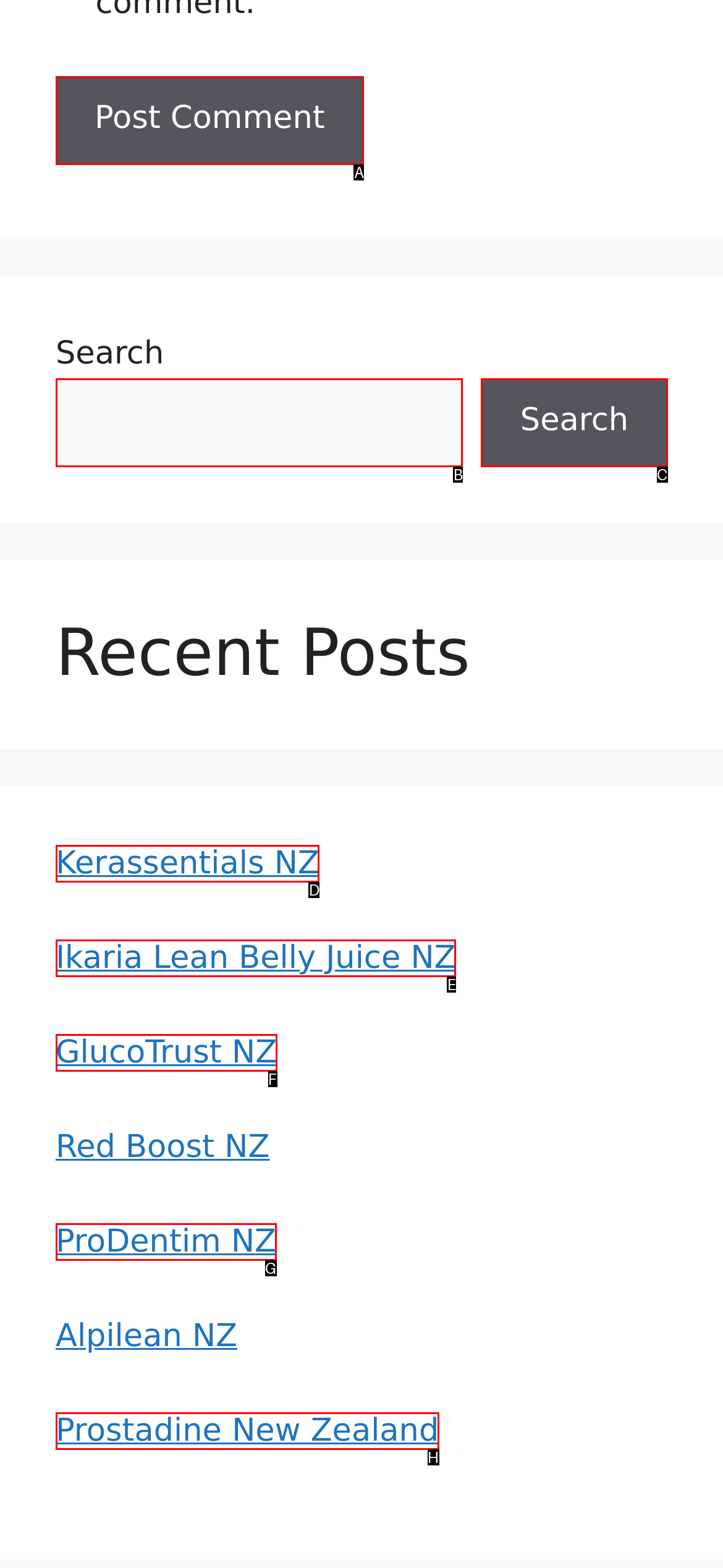Tell me the letter of the UI element I should click to accomplish the task: Click on Post Comment based on the choices provided in the screenshot.

A